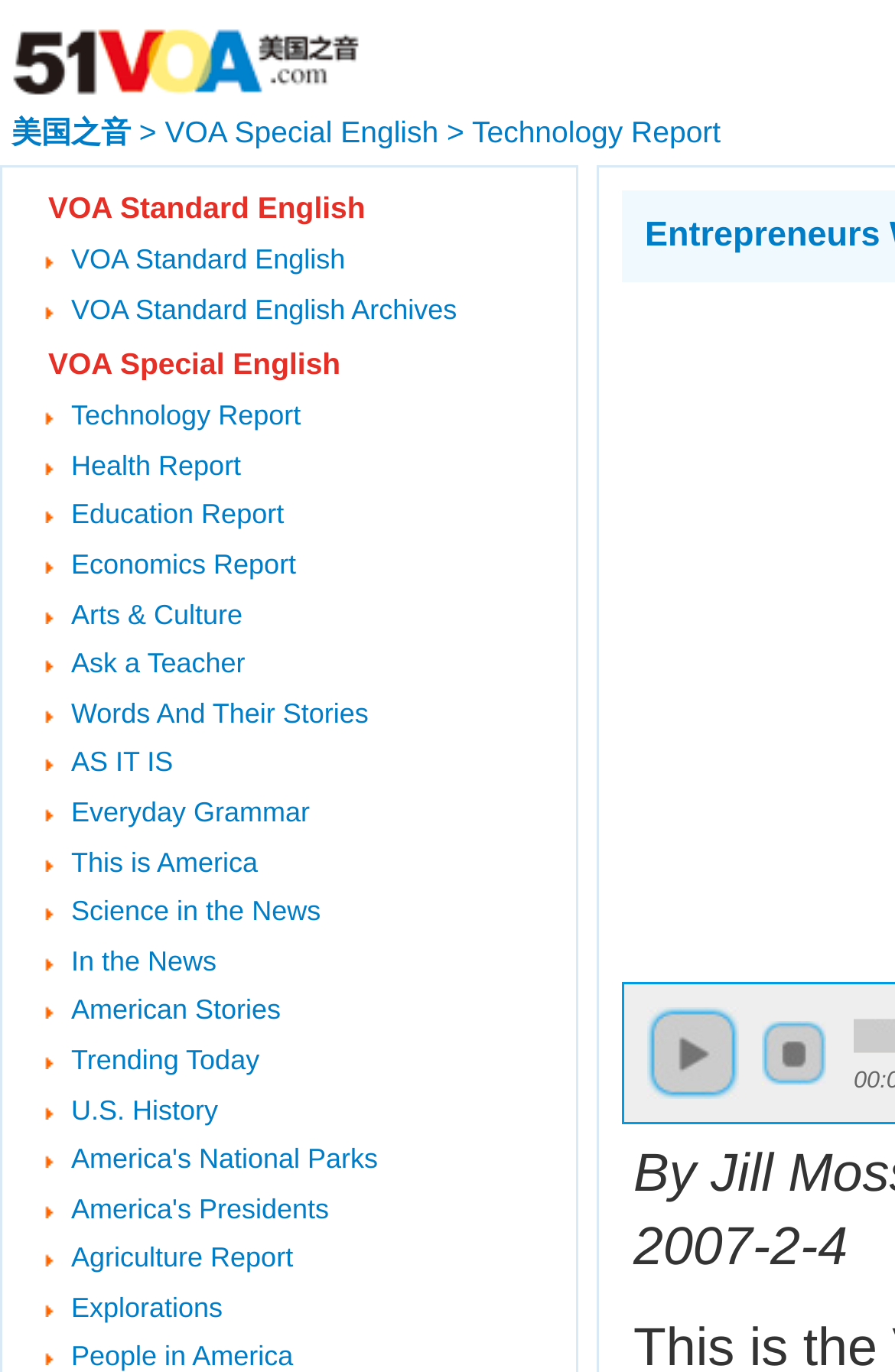How many links are there in the top navigation bar?
Based on the content of the image, thoroughly explain and answer the question.

I counted the links in the top navigation bar, which are 'VOA美国之音', '美国之音', 'VOA Special English', 'Technology Report', 'VOA Standard English', 'VOA Standard English Archives', and 'VOA Special English'. There are 7 links in total.